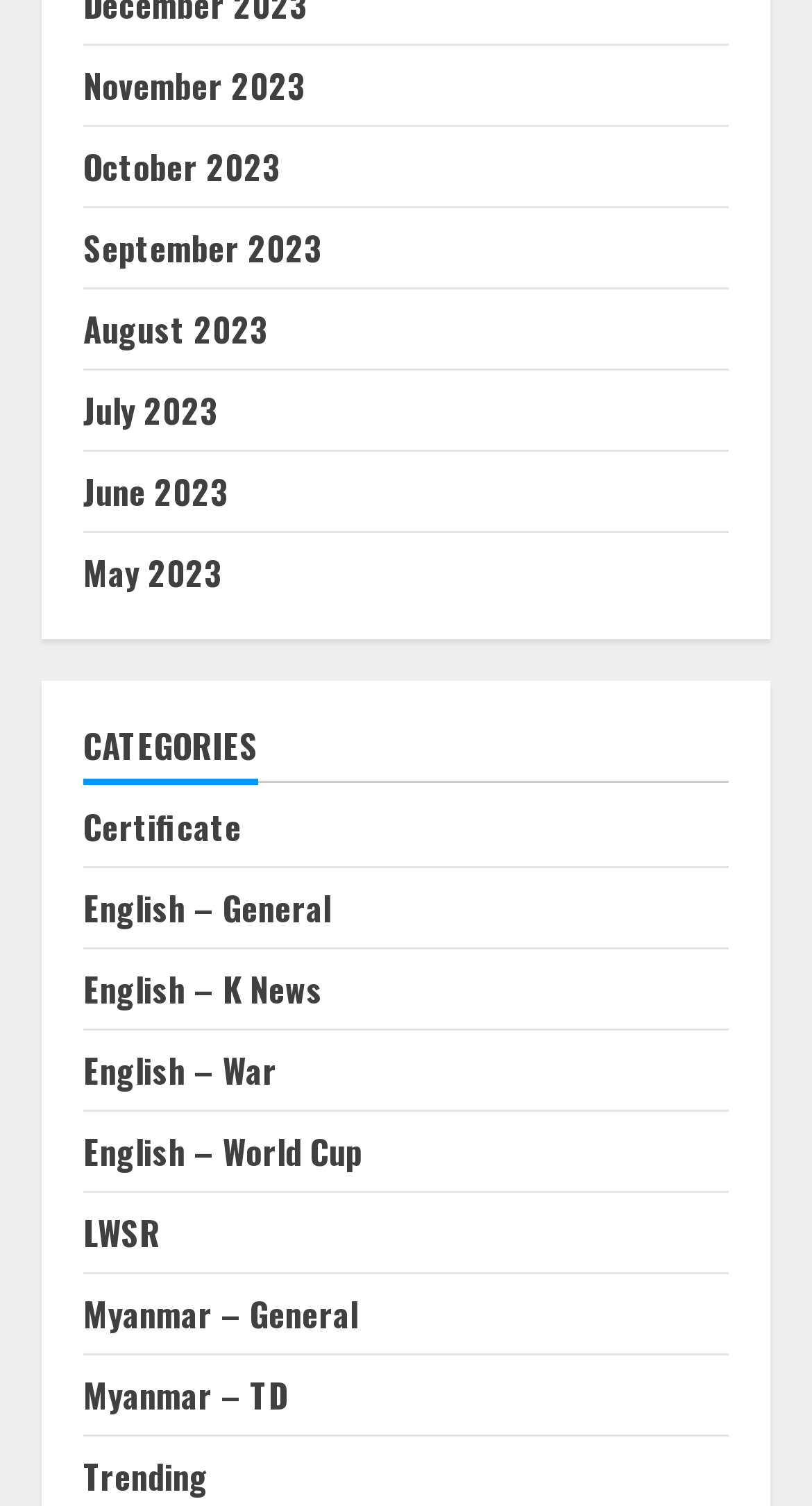What is the last link on the webpage?
Using the image, provide a concise answer in one word or a short phrase.

Trending